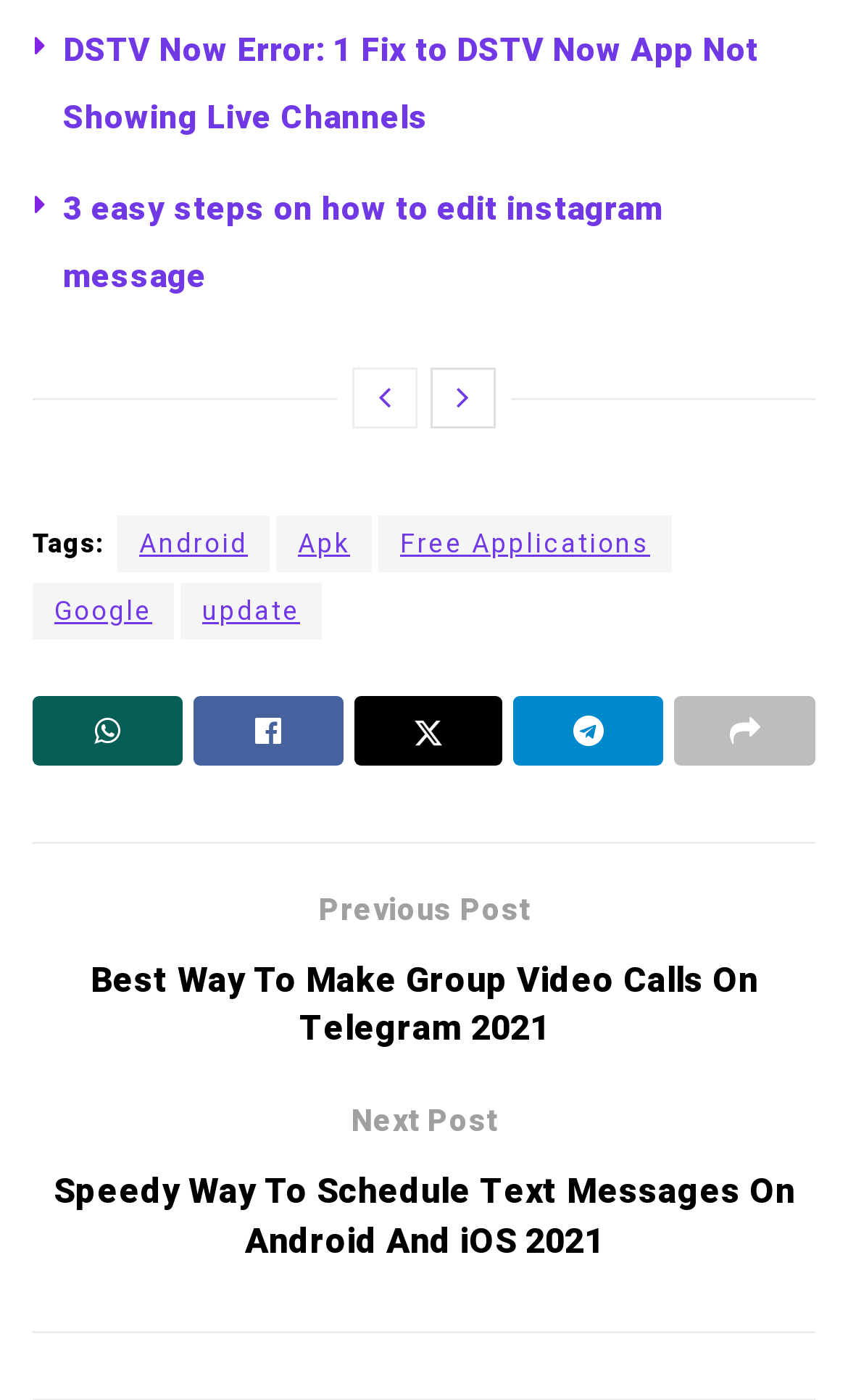How many tags are listed on this webpage?
Using the image as a reference, deliver a detailed and thorough answer to the question.

I found the StaticText element [510] with the text 'Tags:', and then counted the number of link elements that follow it, which are [511], [512], [513], [514], and [515], so there are 5 tags listed on this webpage.